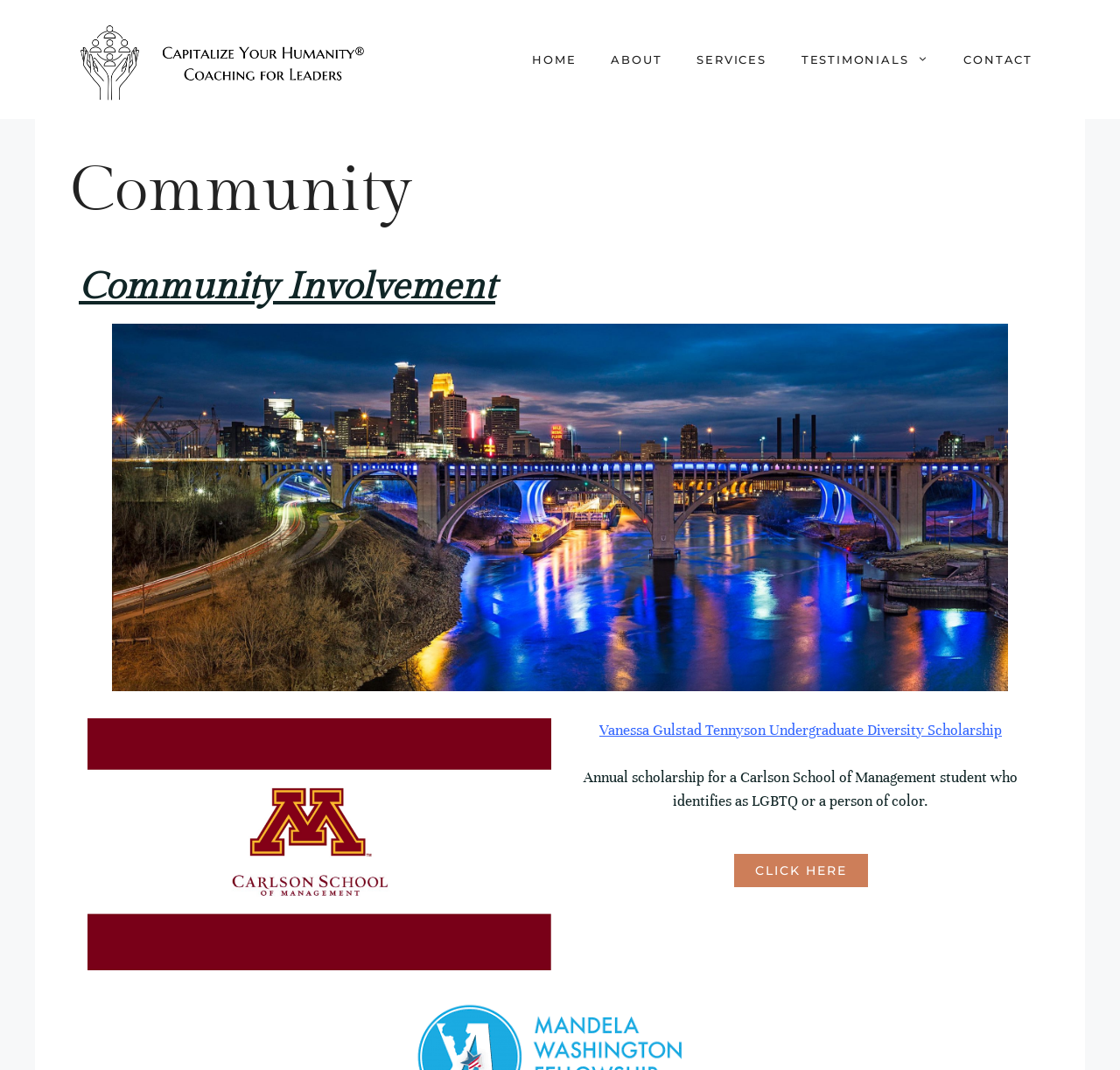Summarize the webpage comprehensively, mentioning all visible components.

The webpage is about the "Community Involvement" section, specifically highlighting the "Vanessa Gulstad Tennyson Undergraduate Diversity Scholarship". At the top of the page, there is a banner with the site's title "CAPITALIZE YOUR HUMANITY" and a corresponding image. Below the banner, there is a primary navigation menu with five links: "HOME", "ABOUT", "SERVICES", "TESTIMONIALS", and "CONTACT".

On the main content area, there is a heading "Community" followed by a subheading "Community Involvement". Below the subheading, there is a description of the scholarship, stating that it is an annual award for a Carlson School of Management student who identifies as LGBTQ or a person of color. The description is accompanied by a "CLICK HERE" link, positioned to the right of the text.

The overall structure of the page is organized, with clear headings and concise text. The navigation menu is prominently displayed at the top, making it easy to access different sections of the site.